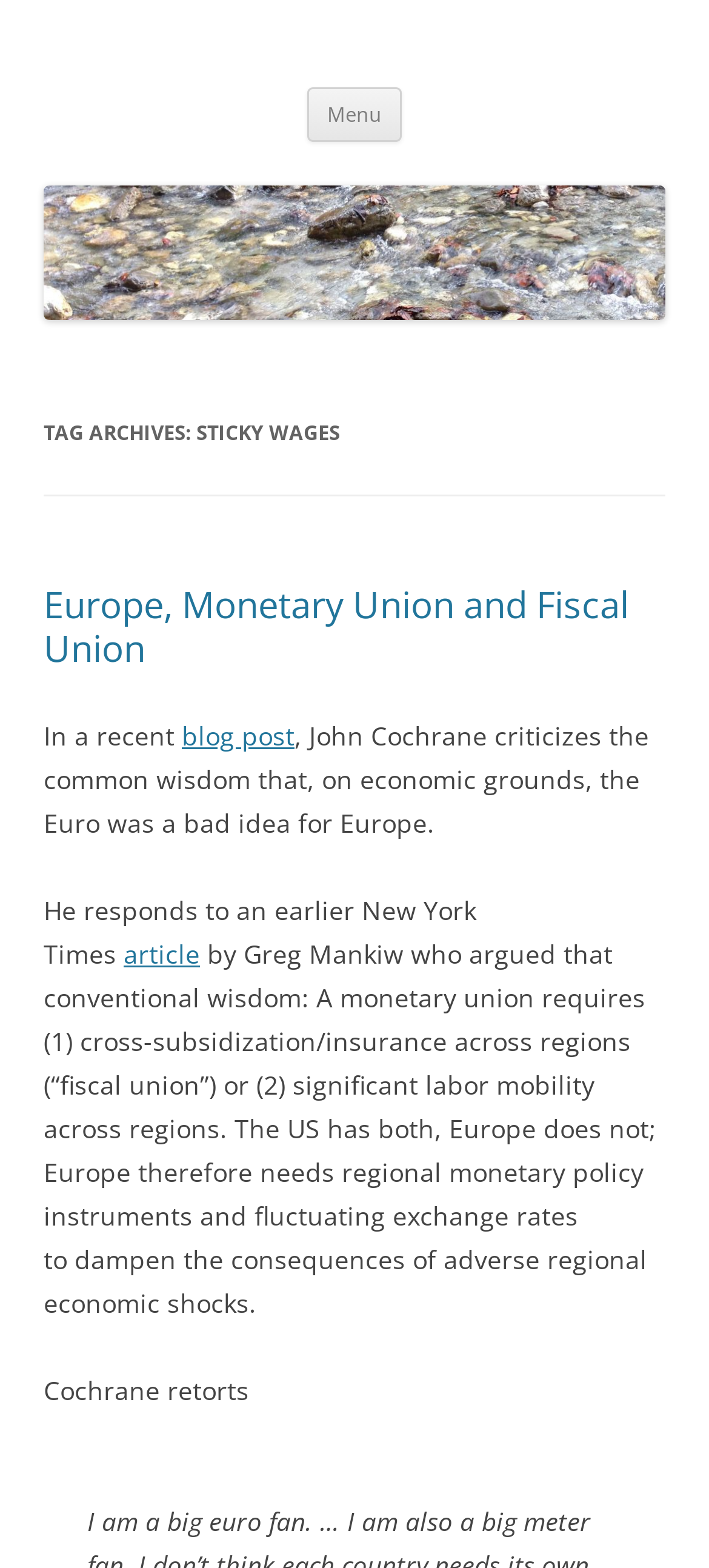Answer in one word or a short phrase: 
What is the topic of the blog post?

Monetary Union and Fiscal Union